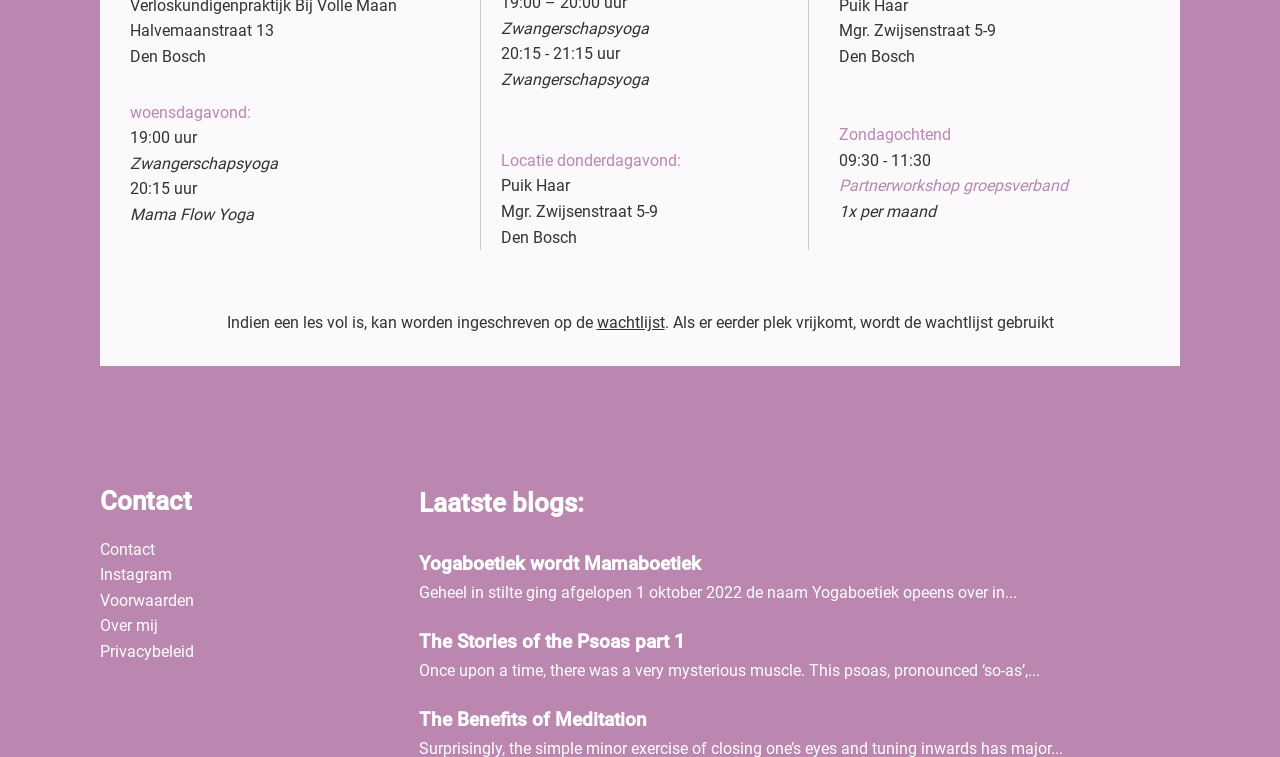What is the topic of the blog post 'The Stories of the Psoas part 1'?
Provide an in-depth and detailed answer to the question.

I found the heading element with the text 'The Stories of the Psoas part 1' and the link with the text 'Once upon a time, there was a very mysterious muscle. This psoas, pronounced ‘so-as’,...', suggesting that the blog post is about the psoas muscle.